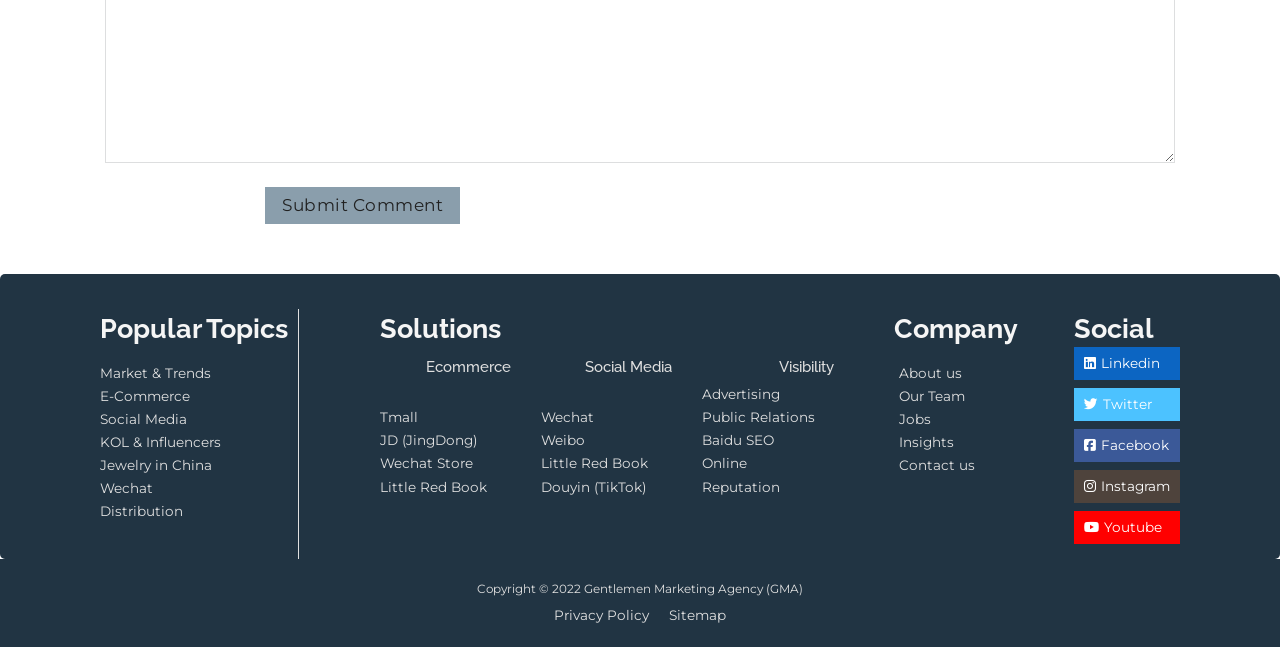Locate the bounding box coordinates of the element's region that should be clicked to carry out the following instruction: "Read our Privacy Policy". The coordinates need to be four float numbers between 0 and 1, i.e., [left, top, right, bottom].

[0.425, 0.934, 0.515, 0.97]